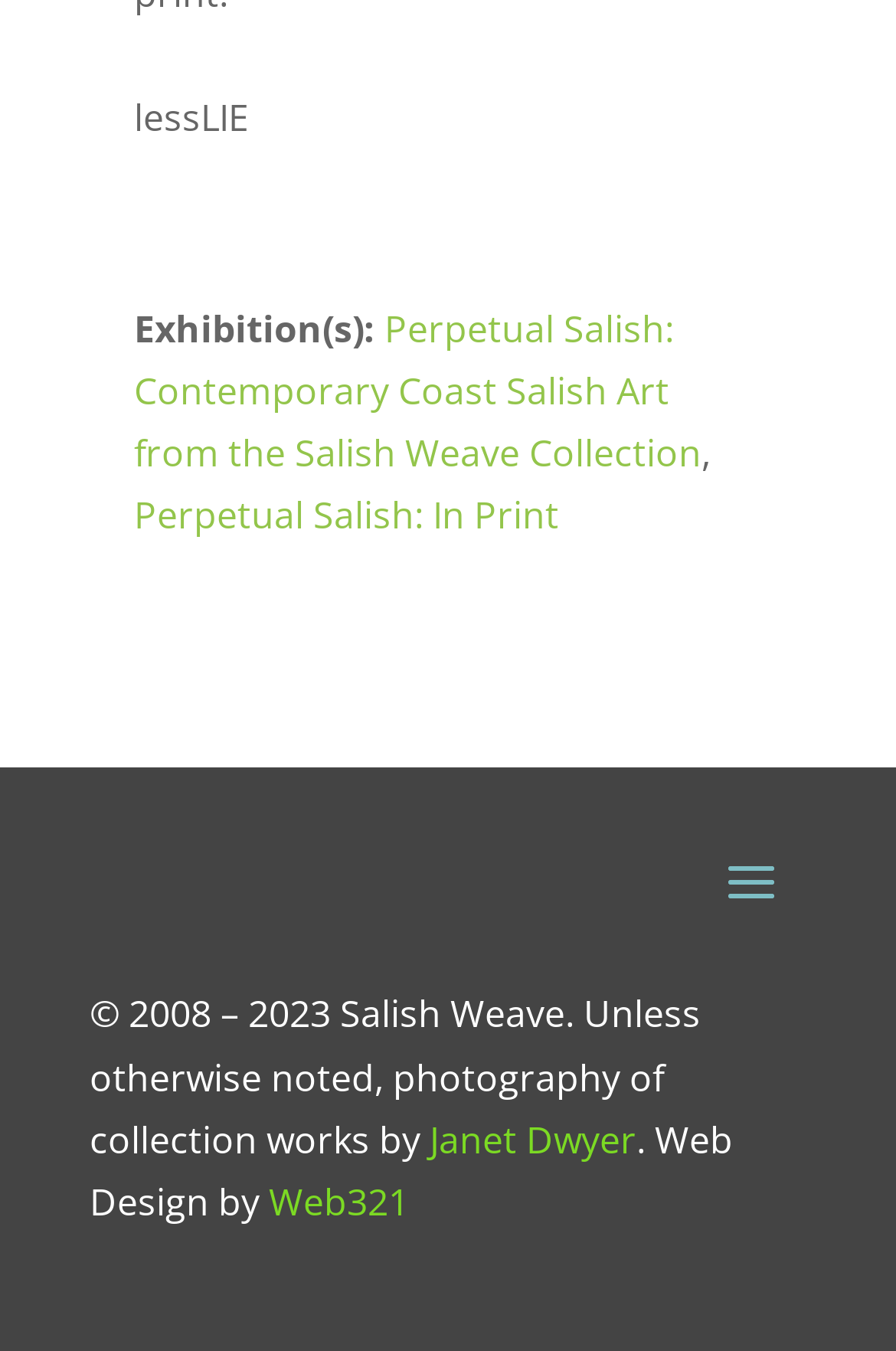How many exhibitions are listed? Analyze the screenshot and reply with just one word or a short phrase.

2